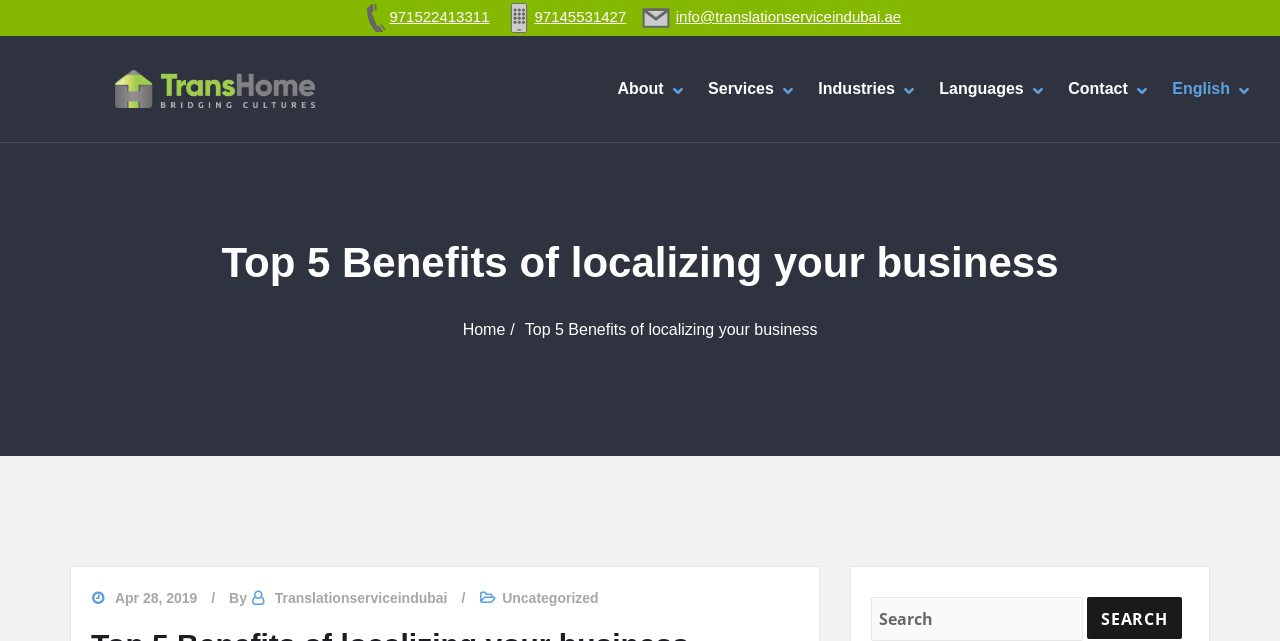From the image, can you give a detailed response to the question below:
What is the name of the company?

I found the company name by looking at the top of the webpage, where there is a link with the text 'TransHome' and an image with the description 'TransHome'.